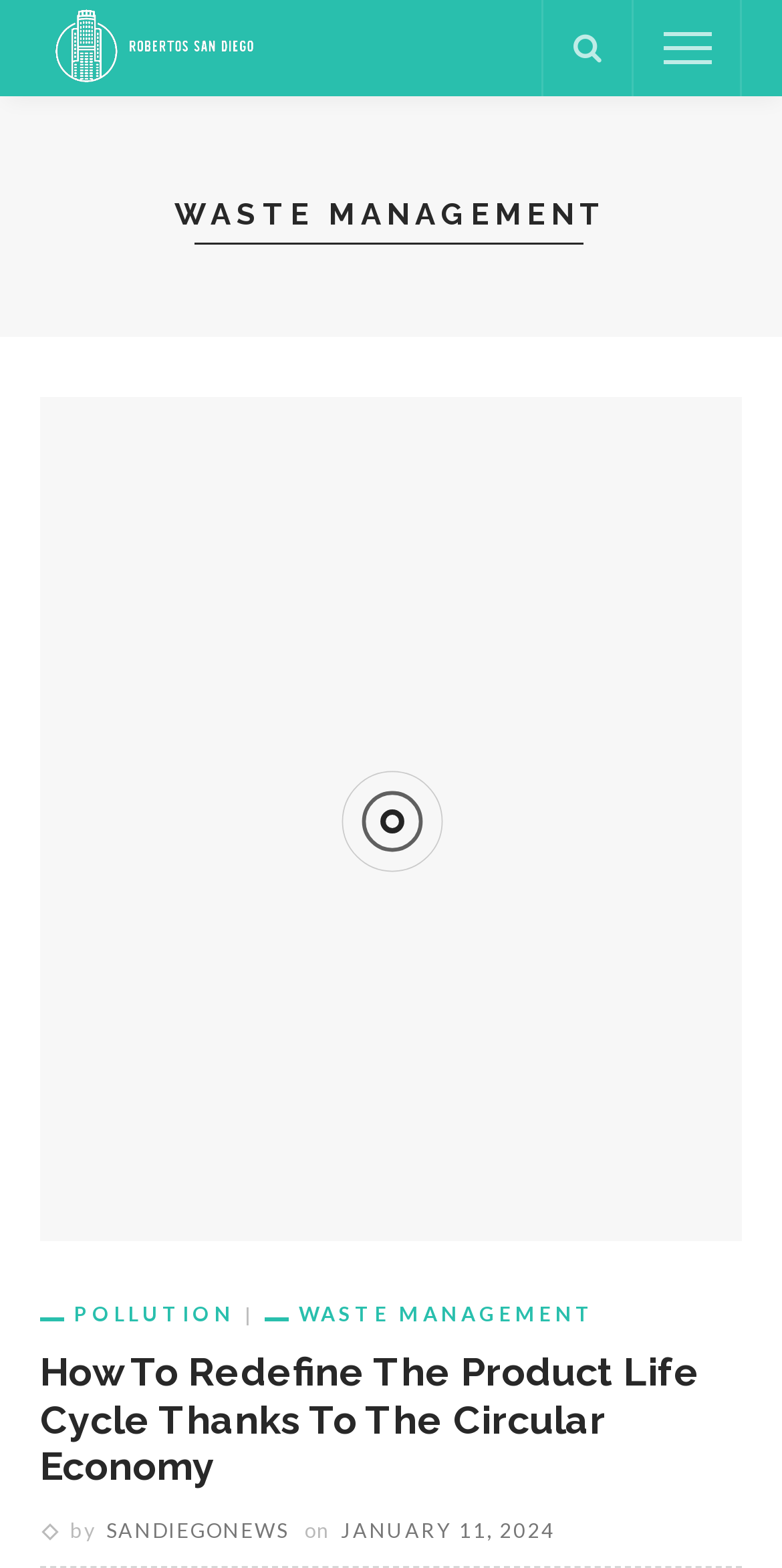Determine the bounding box for the described UI element: "title="Robertos San Diego"".

[0.051, 0.019, 0.338, 0.039]